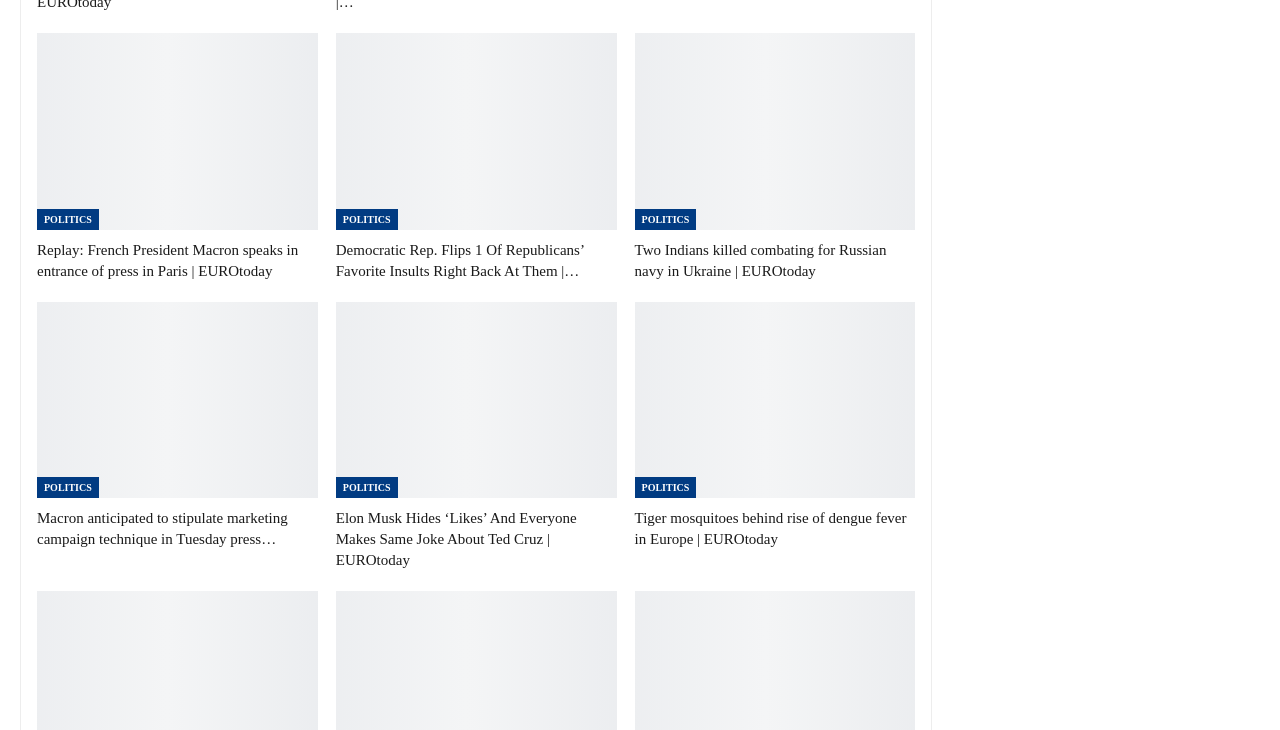Identify the bounding box coordinates for the region to click in order to carry out this instruction: "View the article about Democratic Rep. flipping insults". Provide the coordinates using four float numbers between 0 and 1, formatted as [left, top, right, bottom].

[0.262, 0.045, 0.482, 0.315]